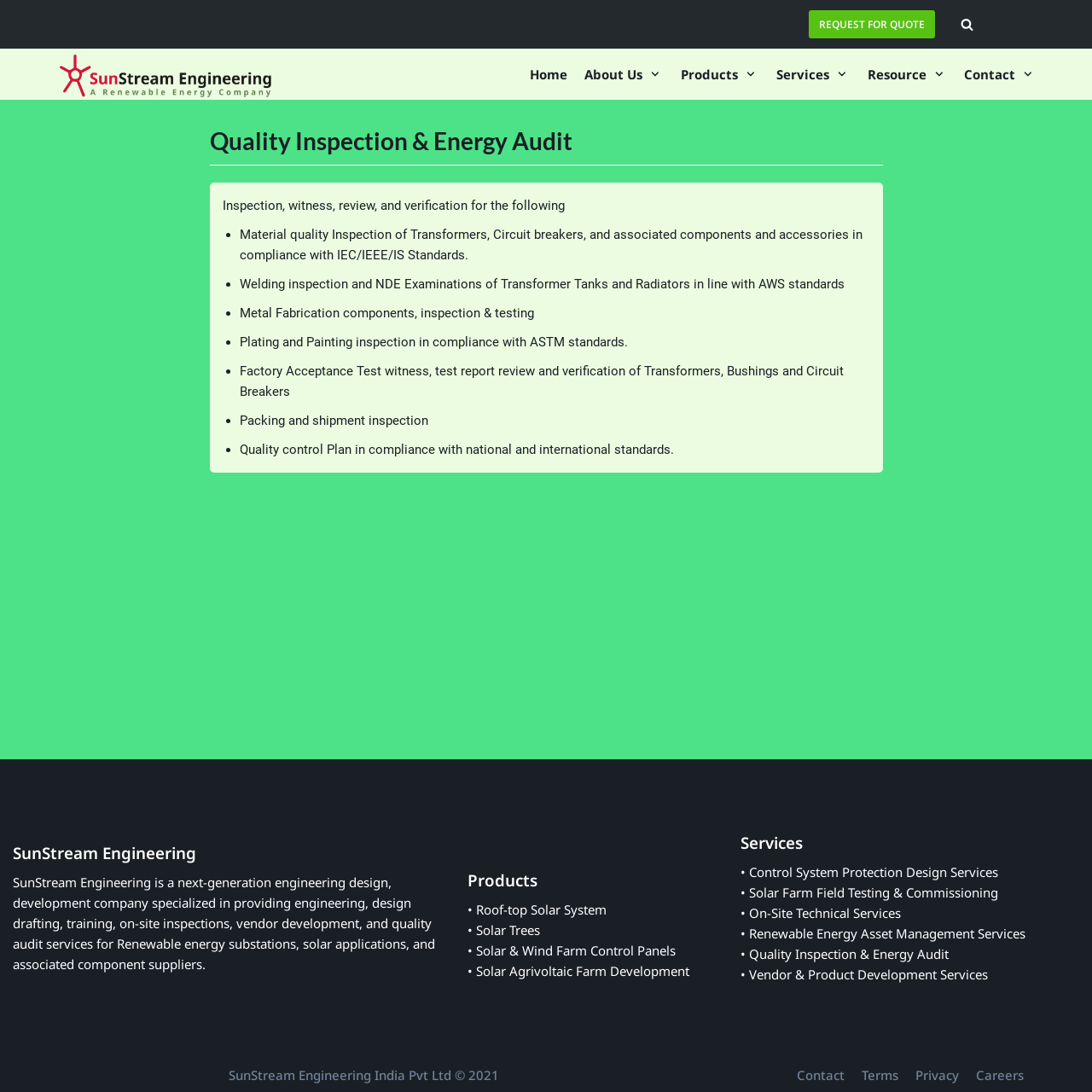Specify the bounding box coordinates of the area to click in order to follow the given instruction: "View Services."

[0.711, 0.058, 0.779, 0.078]